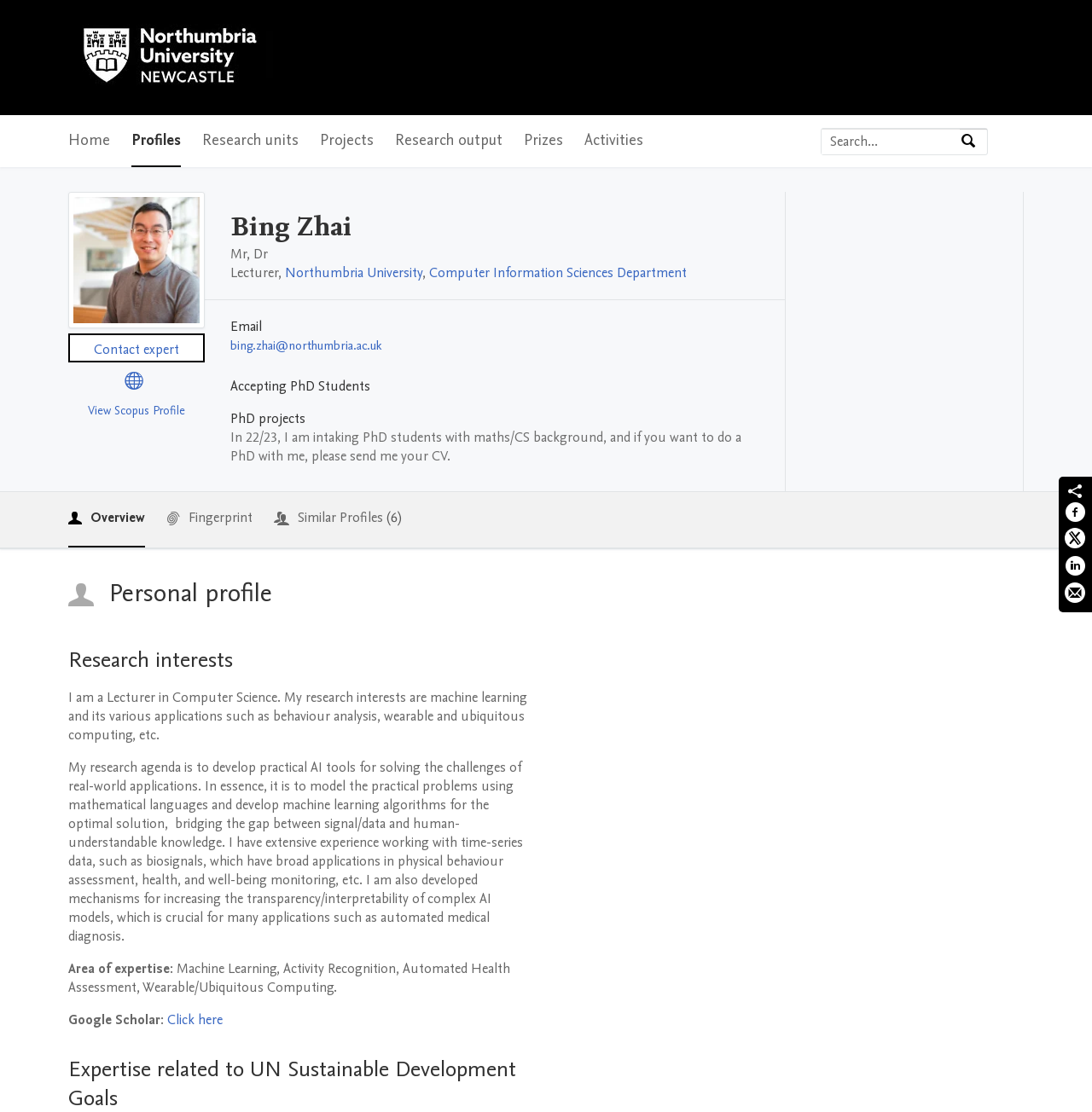What is the name of the researcher?
Please ensure your answer is as detailed and informative as possible.

The name of the researcher can be found in the heading element on the webpage, which is 'Bing Zhai'. This is also confirmed by the image element with the alt text 'Bing Zhai'.